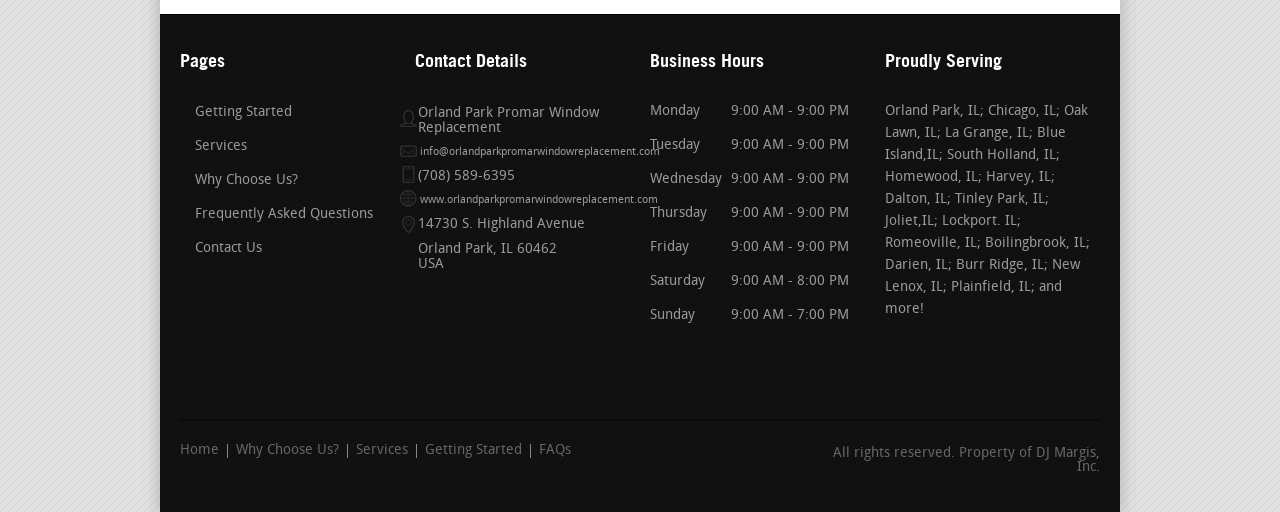Give a short answer using one word or phrase for the question:
What cities does the company serve?

Orland Park, IL; Chicago, IL; ...